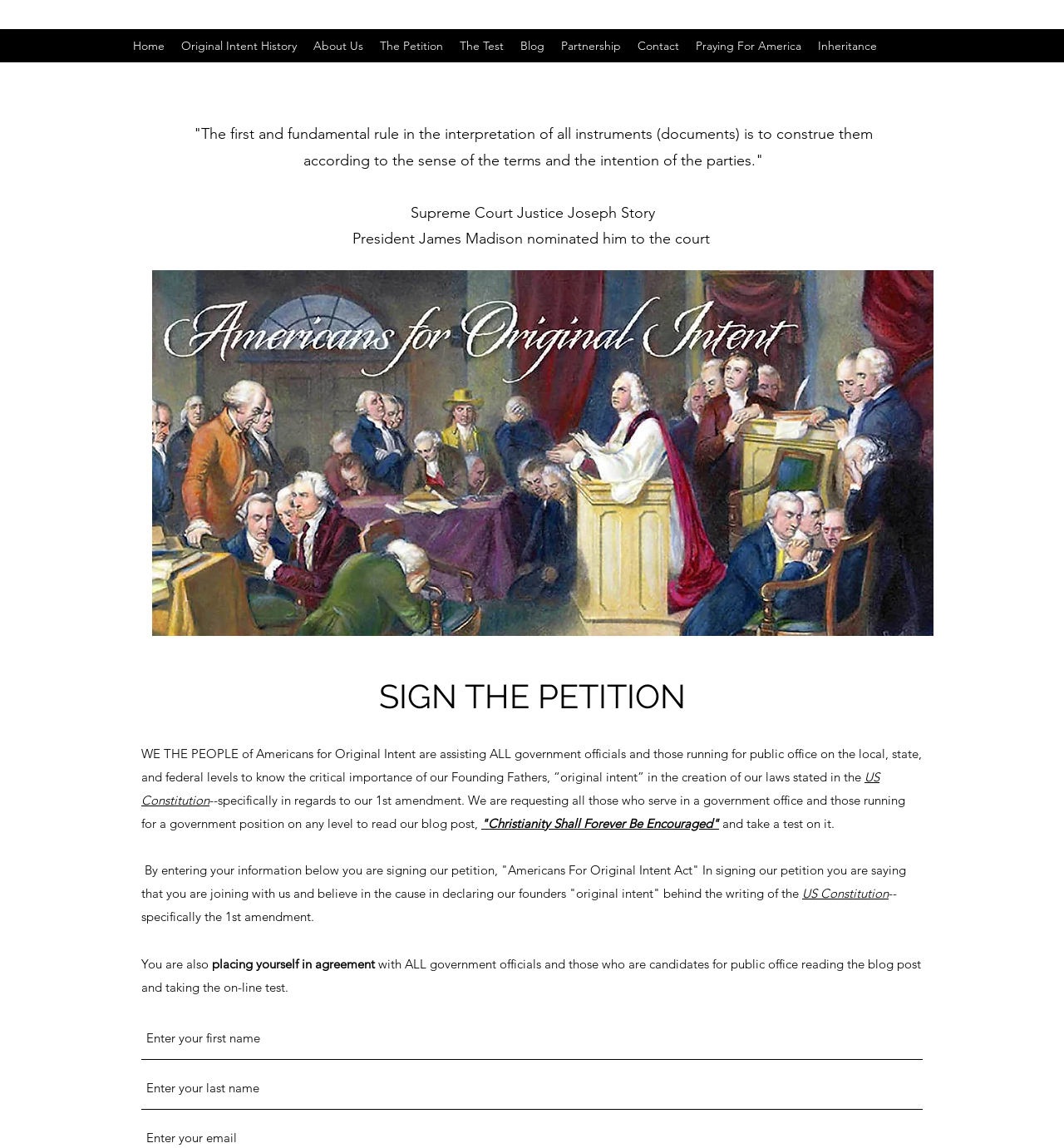What is the main purpose of this webpage?
Use the image to answer the question with a single word or phrase.

Signing a petition